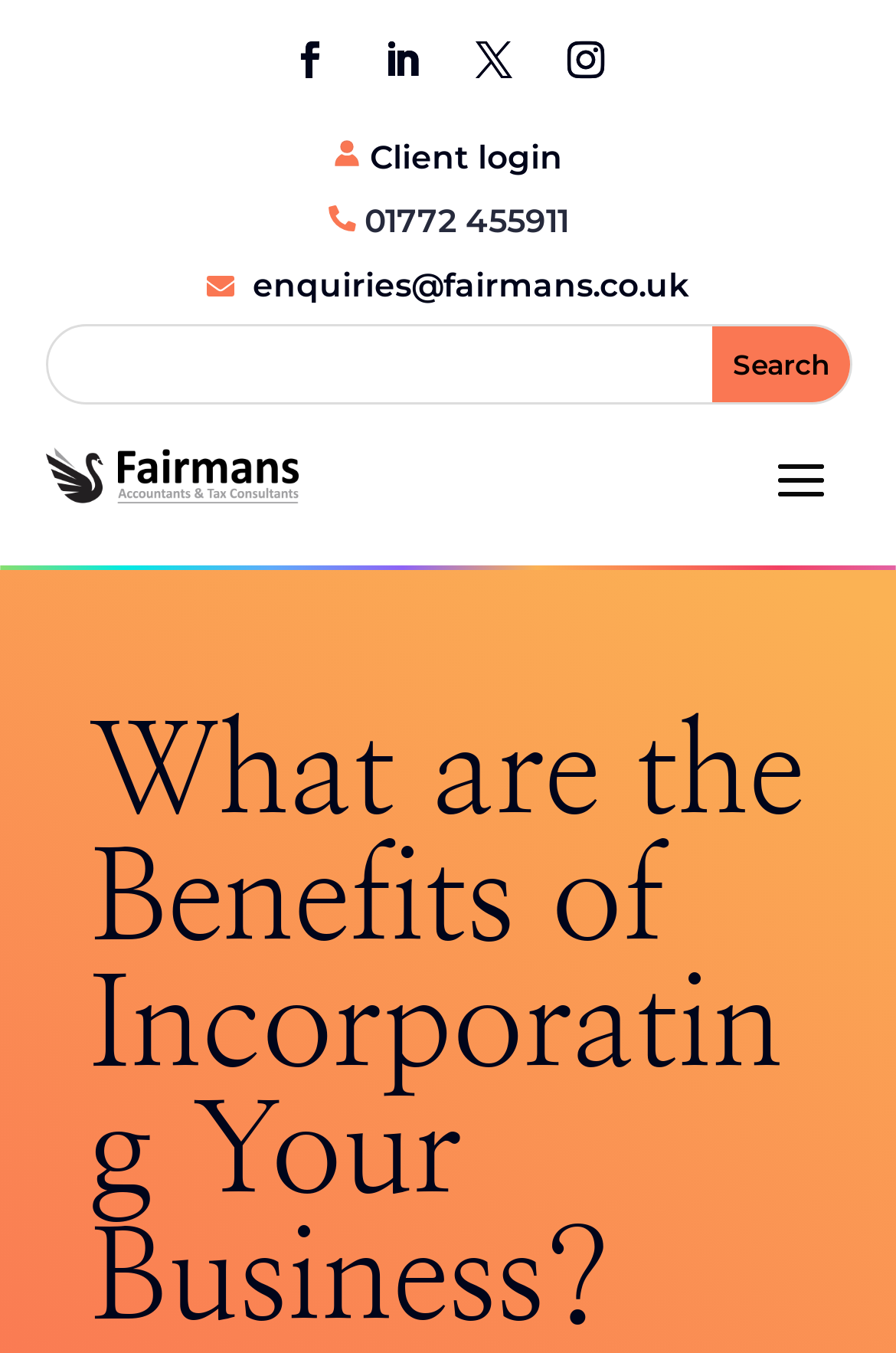How many social media links are there?
From the details in the image, answer the question comprehensively.

I looked at the top section of the webpage and found four social media links, which are represented by icons. These links are placed side by side, and I counted them to get the answer.